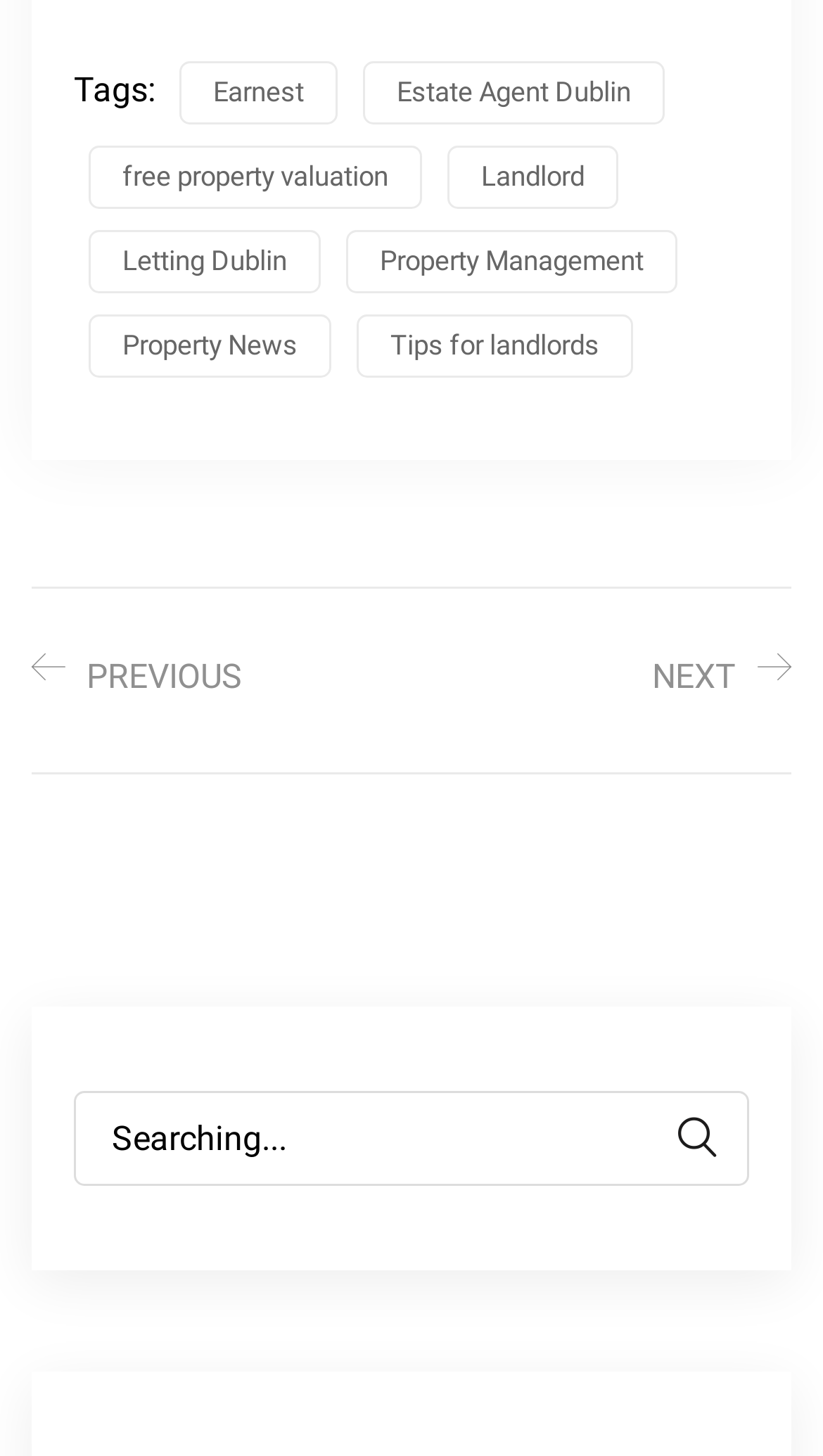Return the bounding box coordinates of the UI element that corresponds to this description: "Safeguard Inspections". The coordinates must be given as four float numbers in the range of 0 and 1, [left, top, right, bottom].

None